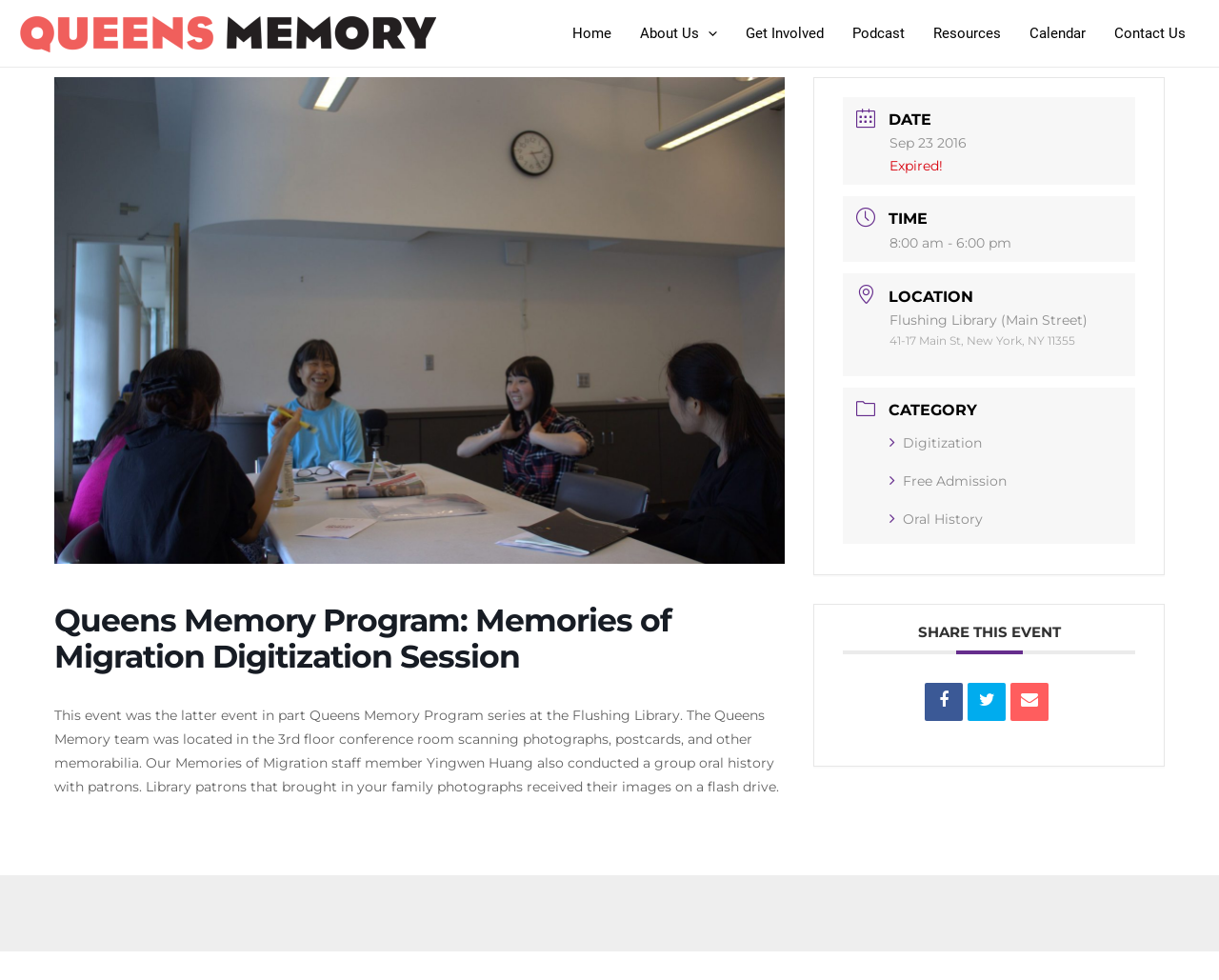What is the date of the event?
Please answer using one word or phrase, based on the screenshot.

Sep 23 2016